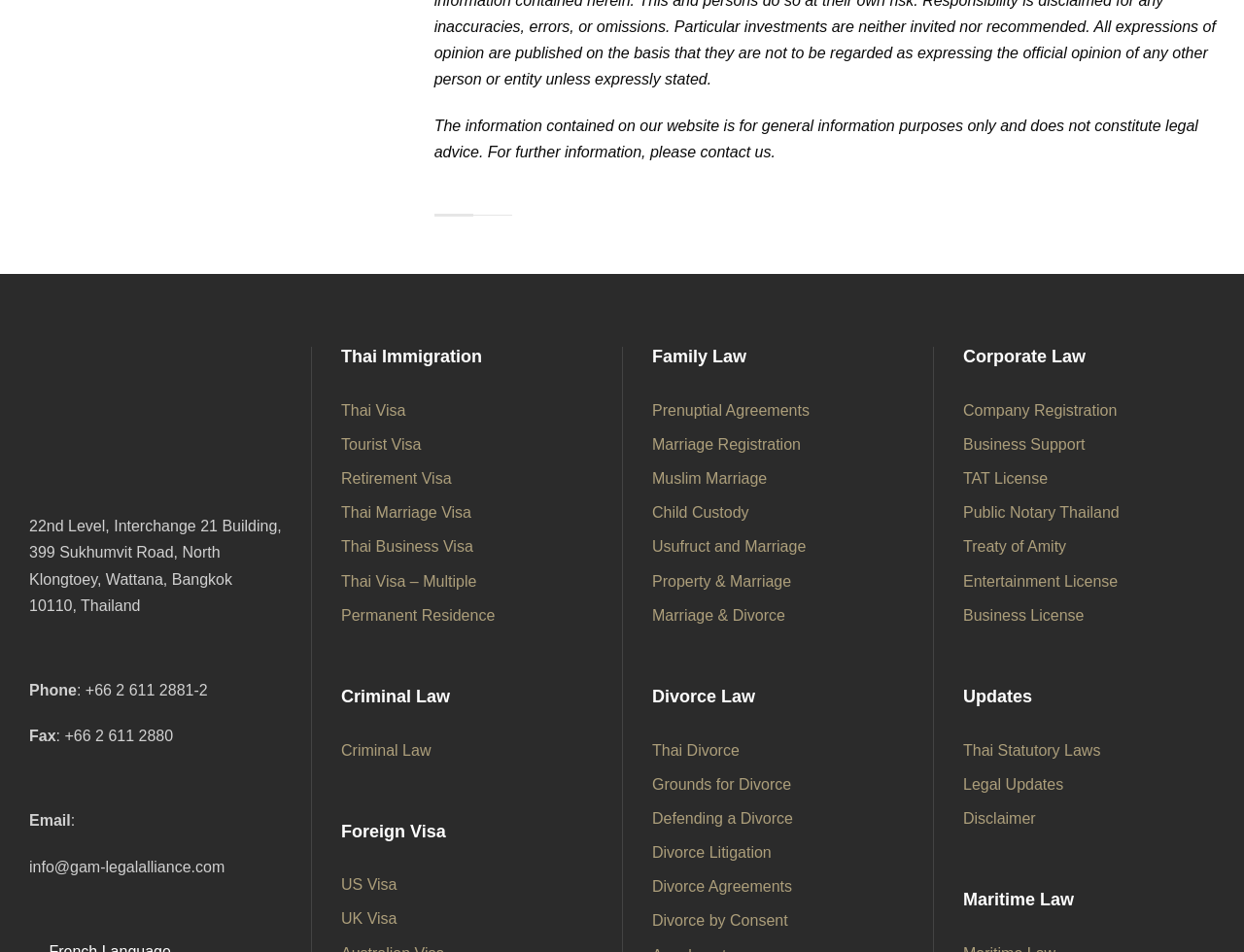Determine the bounding box for the HTML element described here: "Public Notary Thailand". The coordinates should be given as [left, top, right, bottom] with each number being a float between 0 and 1.

[0.774, 0.53, 0.9, 0.547]